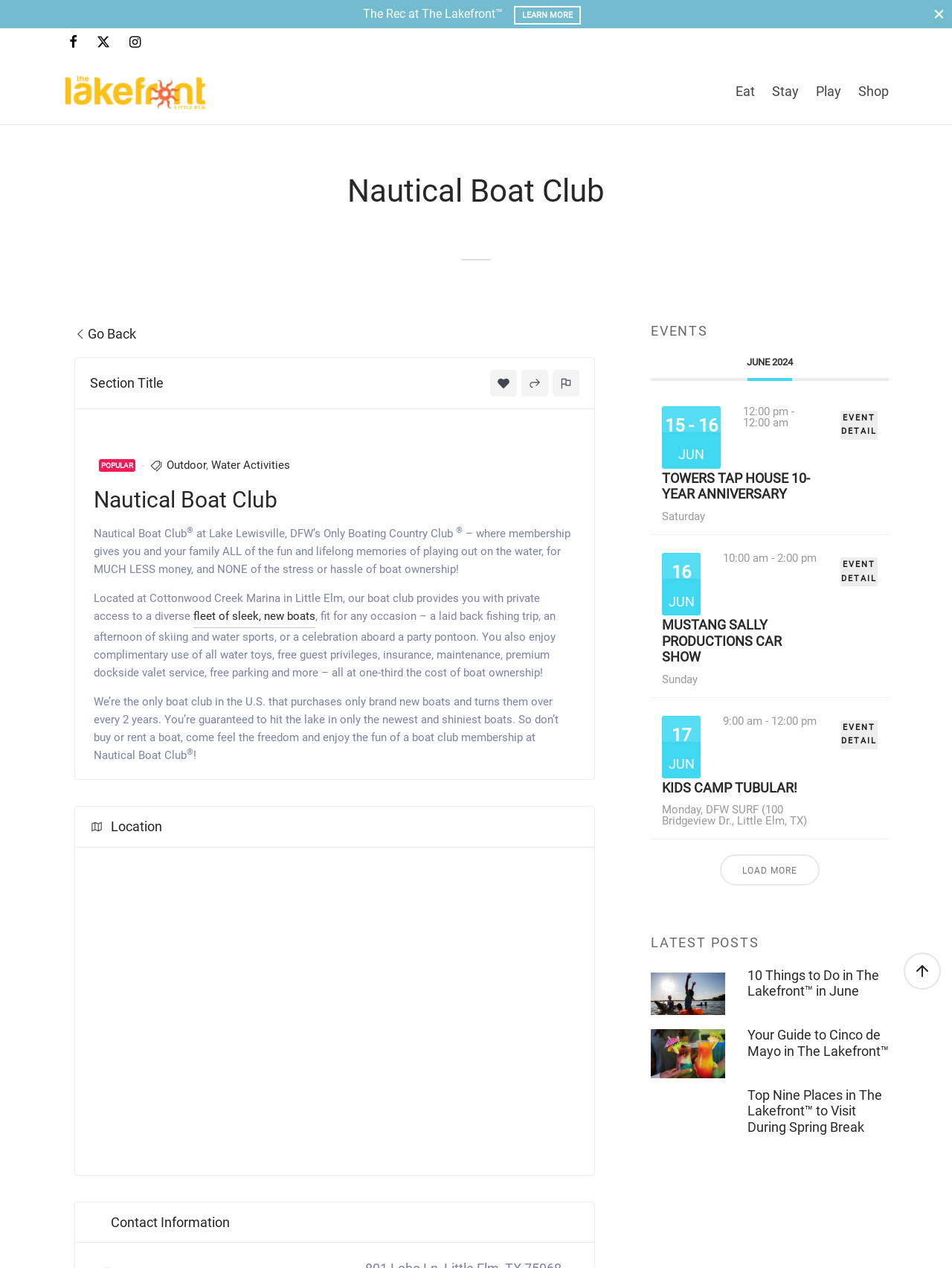Locate the UI element described as follows: "Kids Camp Tubular!". Return the bounding box coordinates as four float numbers between 0 and 1 in the order [left, top, right, bottom].

[0.695, 0.614, 0.838, 0.629]